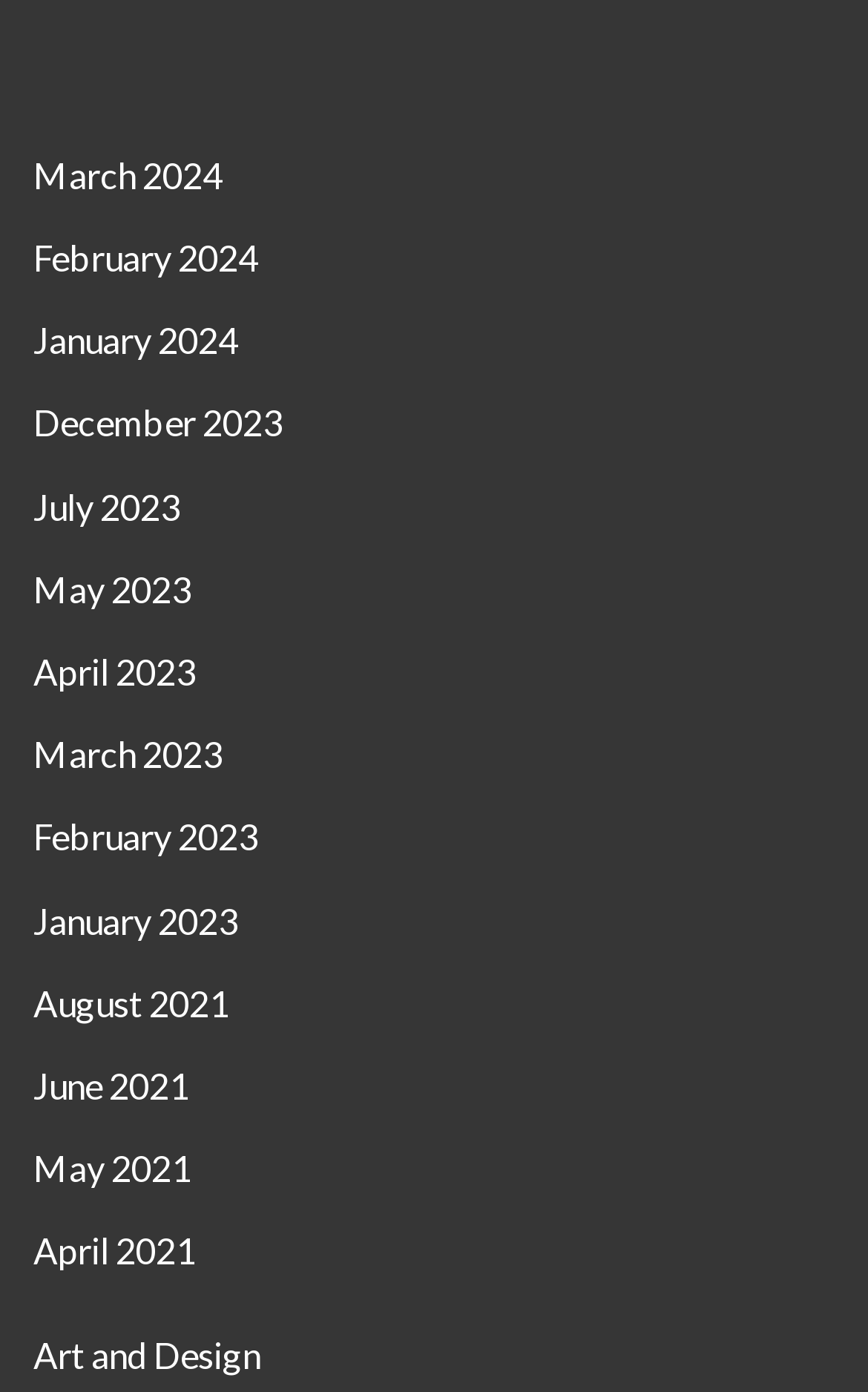How many years are represented in the links?
Answer with a single word or phrase, using the screenshot for reference.

3